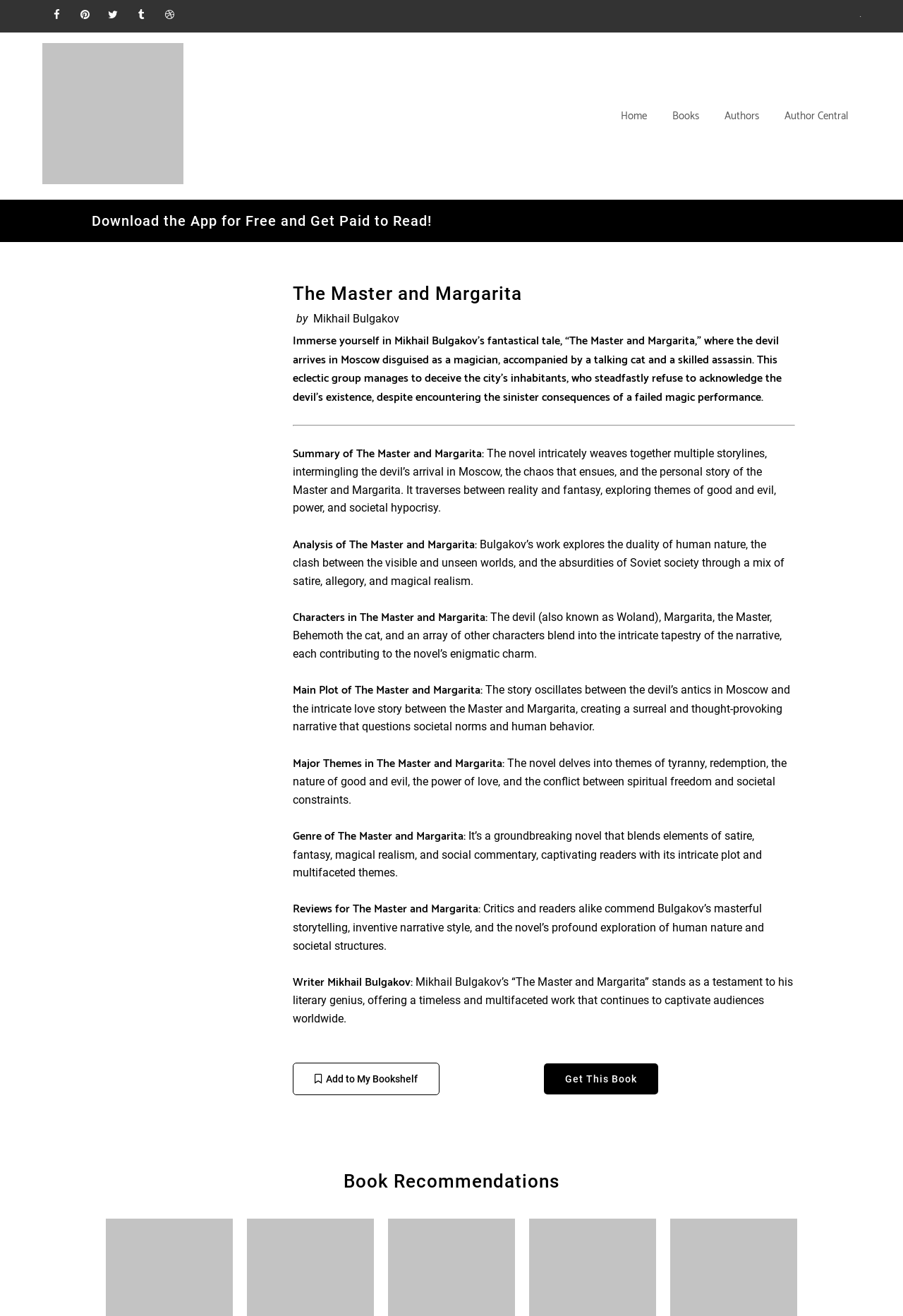Indicate the bounding box coordinates of the clickable region to achieve the following instruction: "Download the app for free and get paid to read."

[0.102, 0.162, 0.478, 0.174]